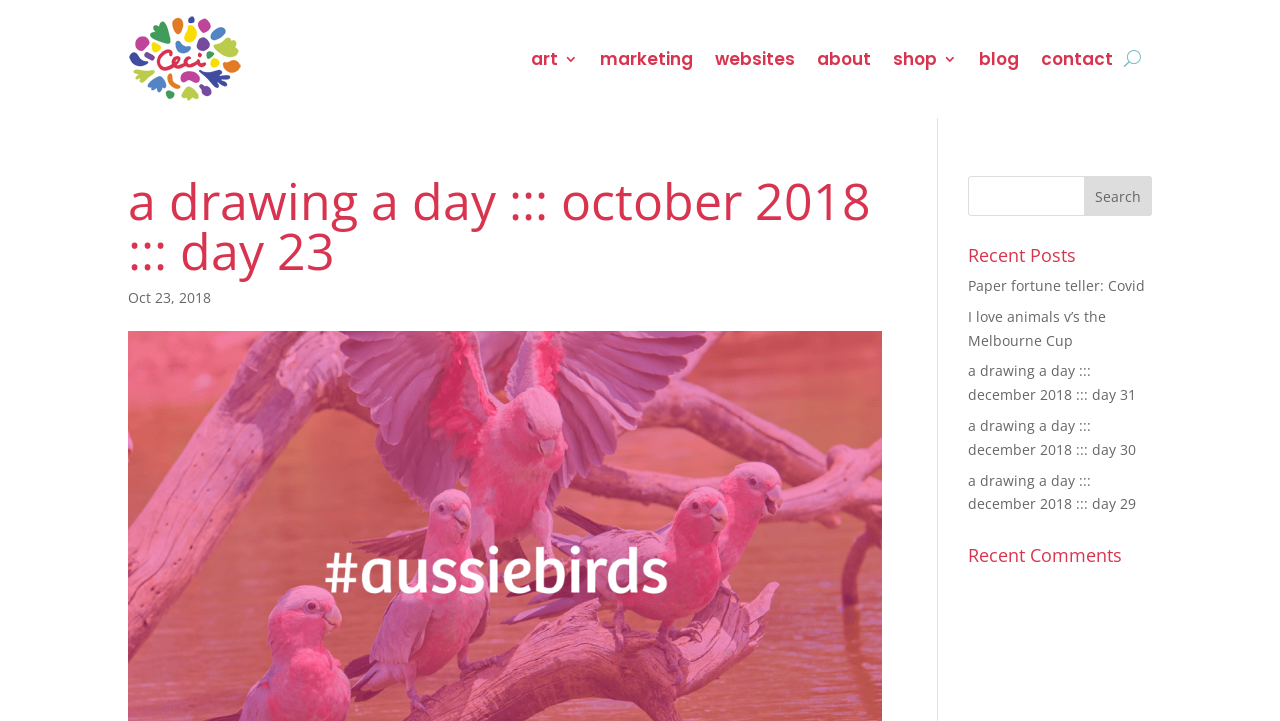Please identify the coordinates of the bounding box for the clickable region that will accomplish this instruction: "read the 'Recent Posts'".

[0.756, 0.341, 0.9, 0.38]